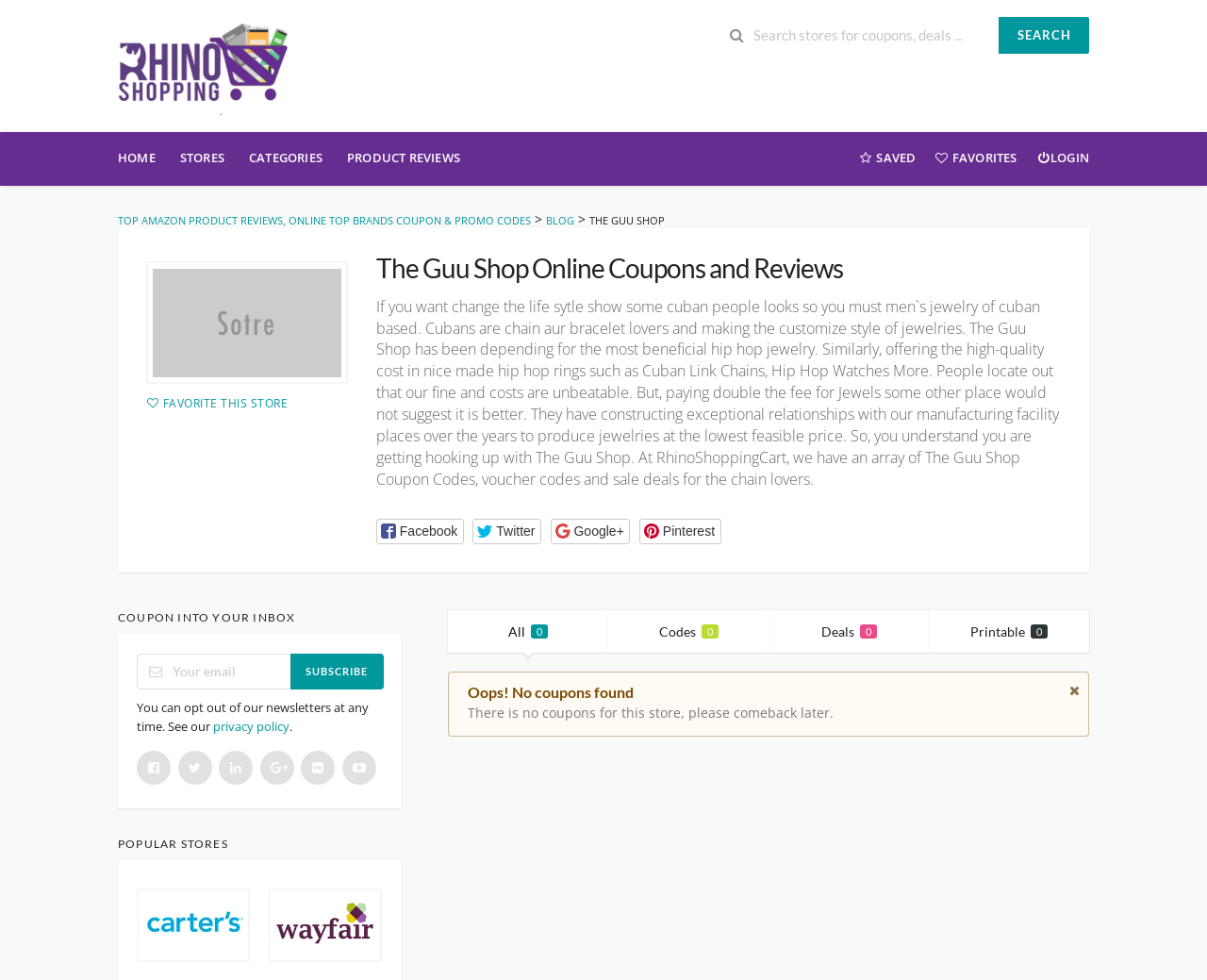Find the bounding box coordinates for the area that should be clicked to accomplish the instruction: "Search for coupons and deals".

[0.593, 0.017, 0.827, 0.054]